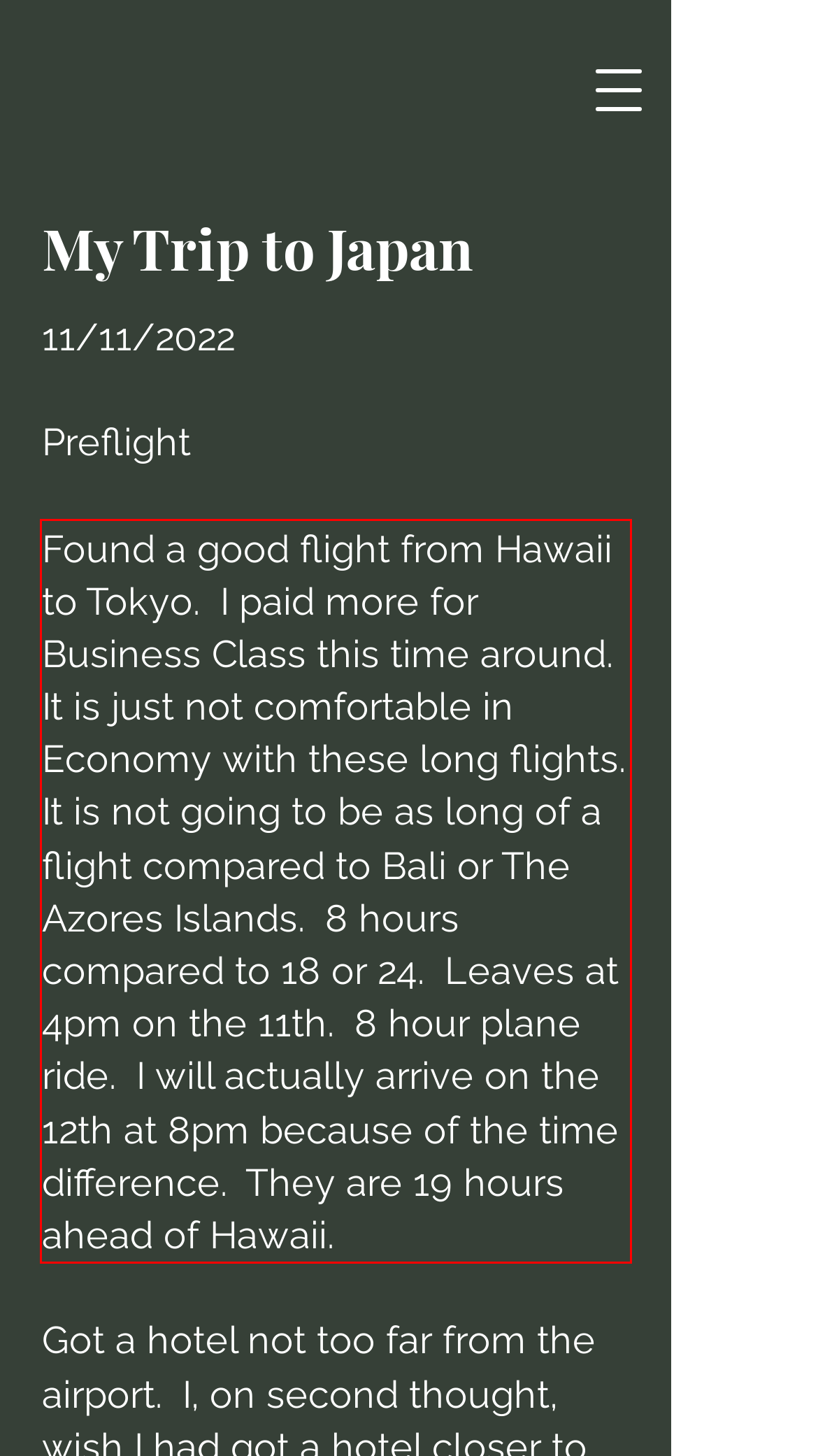Review the screenshot of the webpage and recognize the text inside the red rectangle bounding box. Provide the extracted text content.

Found a good flight from Hawaii to Tokyo. I paid more for Business Class this time around. It is just not comfortable in Economy with these long flights. It is not going to be as long of a flight compared to Bali or The Azores Islands. 8 hours compared to 18 or 24. Leaves at 4pm on the 11th. 8 hour plane ride. I will actually arrive on the 12th at 8pm because of the time difference. They are 19 hours ahead of Hawaii.